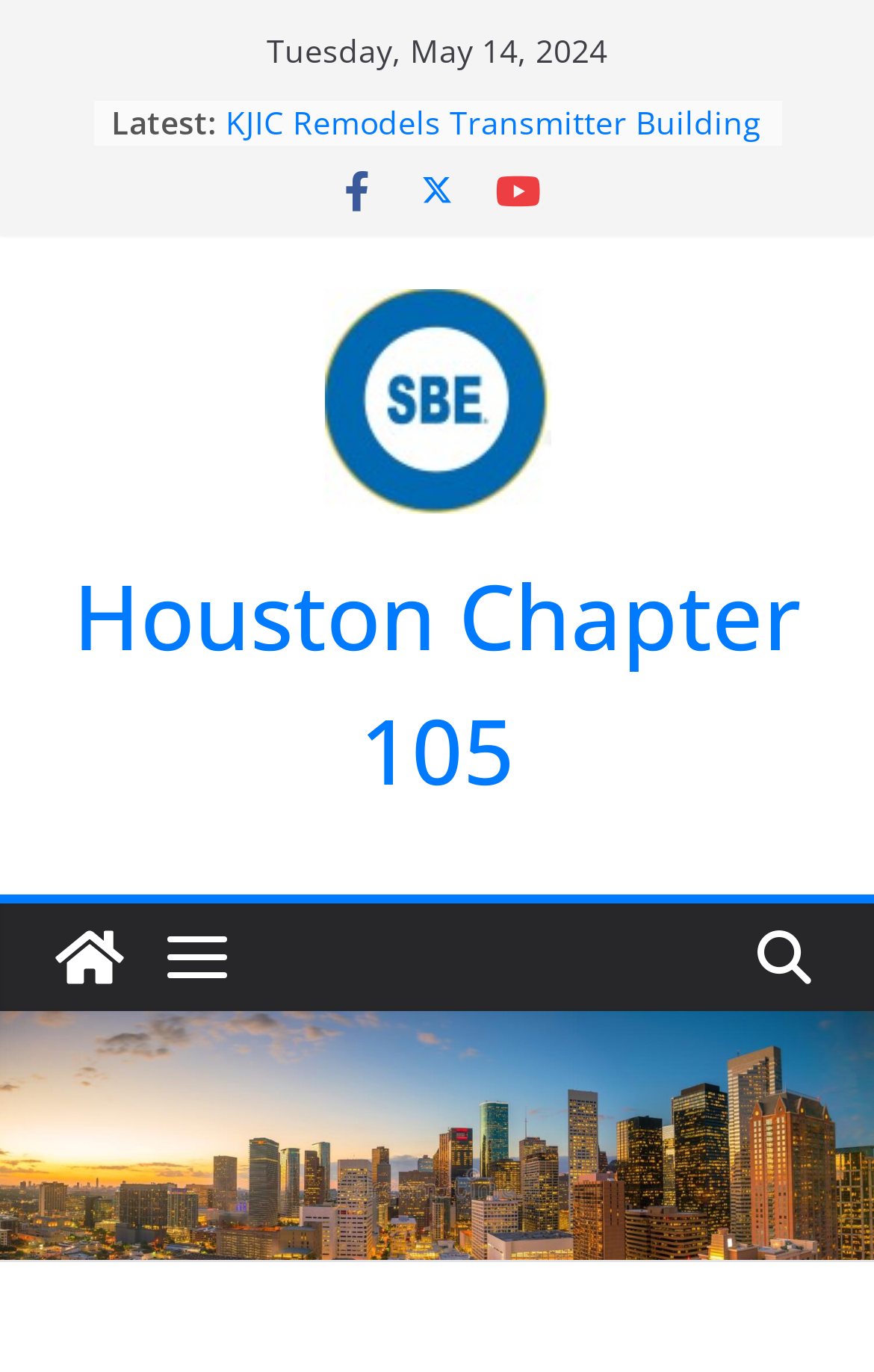Show the bounding box coordinates for the element that needs to be clicked to execute the following instruction: "Click the link to Happy National Radio Day". Provide the coordinates in the form of four float numbers between 0 and 1, i.e., [left, top, right, bottom].

[0.258, 0.172, 0.706, 0.203]